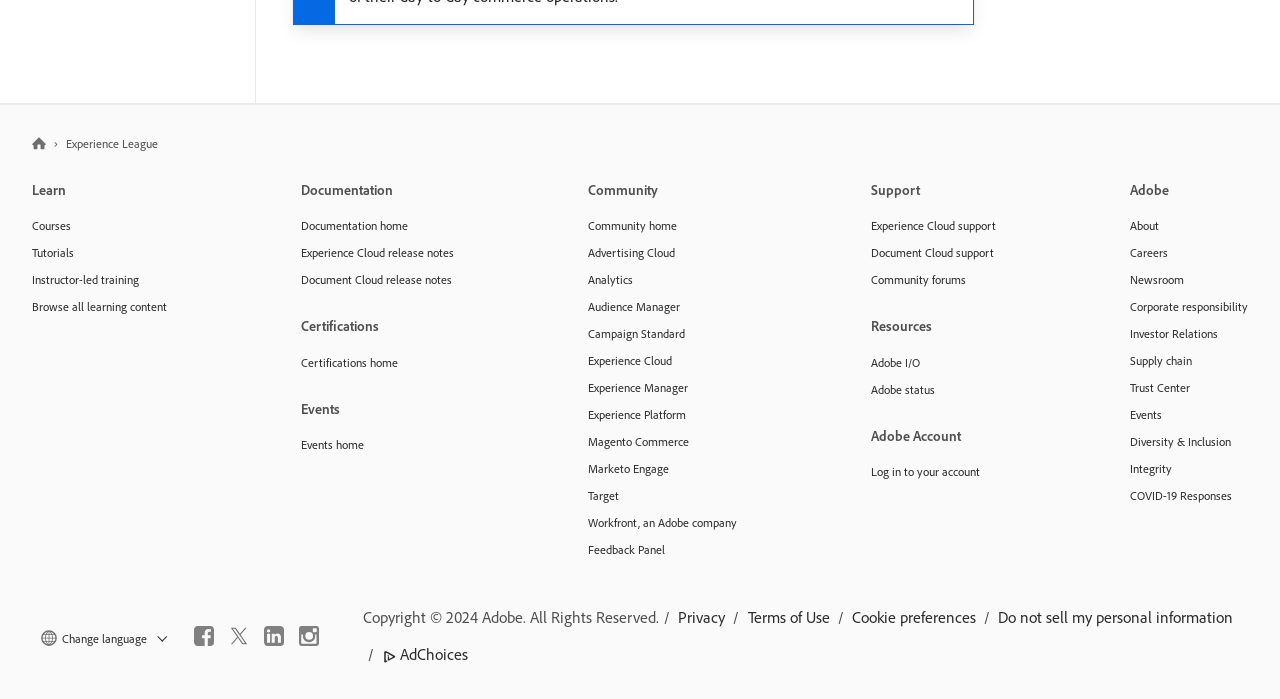What are the three main sections present on the top of the page?
Using the image provided, answer with just one word or phrase.

Learn, Documentation, Certifications